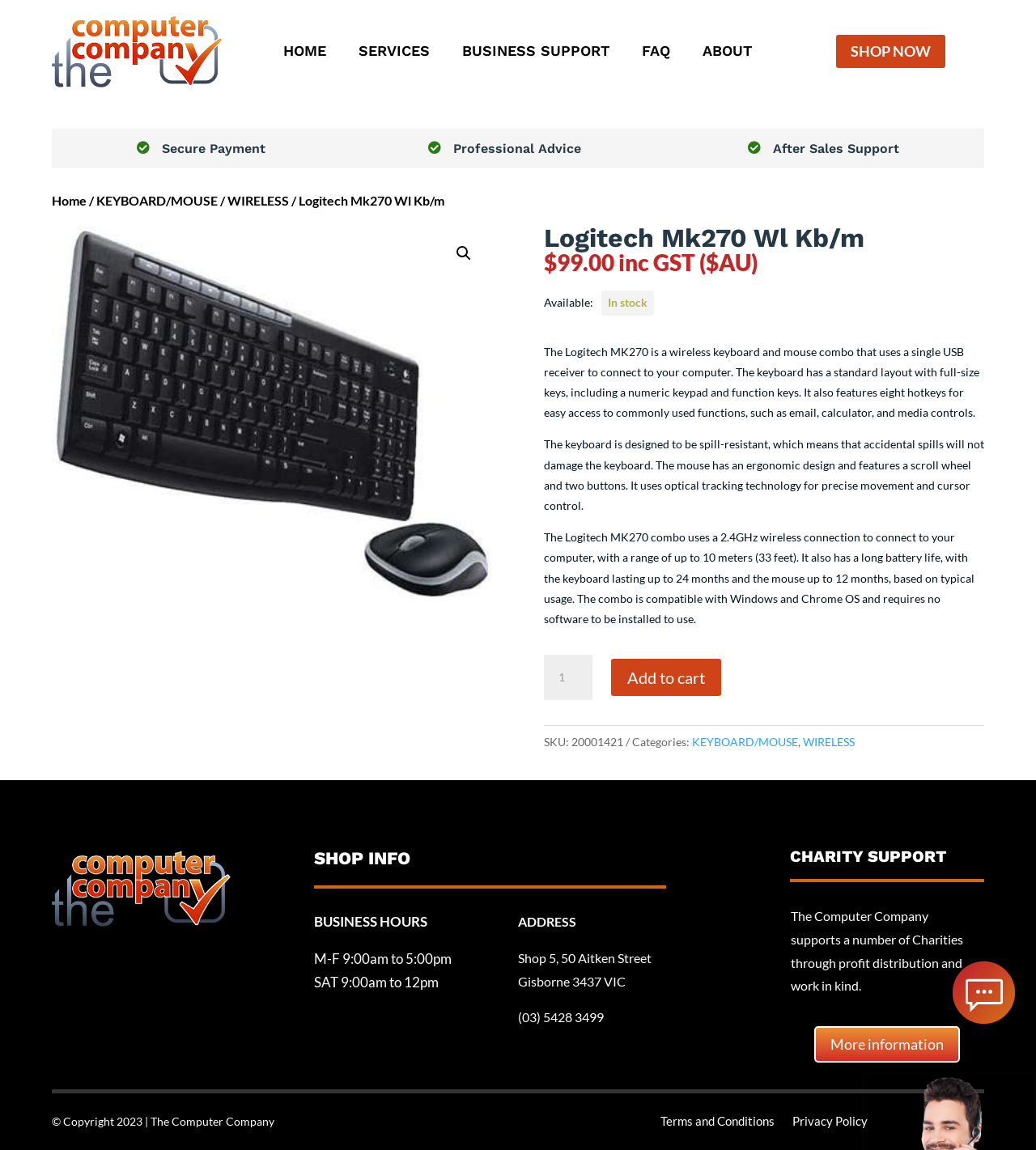Create a detailed description of the webpage's content and layout.

This webpage is about the Logitech Mk270 Wl Kb/m wireless keyboard and mouse combo. At the top, there is a navigation menu with links to "HOME", "SERVICES", "BUSINESS SUPPORT", "FAQ", and "ABOUT". Next to the navigation menu, there is a "SHOP NOW" button. 

Below the navigation menu, there are three sections with icons and headings: "Secure Payment", "Professional Advice", and "After Sales Support". 

On the left side, there is a breadcrumb navigation showing the current page location: "Home > KEYBOARD/MOUSE > WIRELESS > Logitech Mk270 Wl Kb/m". 

The main content of the page is about the product, Logitech Mk270 Wl Kb/m. It includes a product image, product name, price ($99.00 inc GST), and availability information (in stock). There is a detailed product description, which mentions the product's features, such as wireless connectivity, spill-resistant keyboard, and ergonomic mouse design. 

Below the product description, there is a section to select the product quantity and an "Add to cart" button. The product's SKU and categories are also listed. 

On the right side, there is a section with shop information, including business hours, address, and contact details. 

At the bottom of the page, there is a section about charity support, mentioning that the company supports several charities through profit distribution and work in kind. There is also a link to "More information" about the charity support. 

Finally, there are links to "Terms and Conditions" and "Privacy Policy" at the bottom of the page, along with a copyright notice.